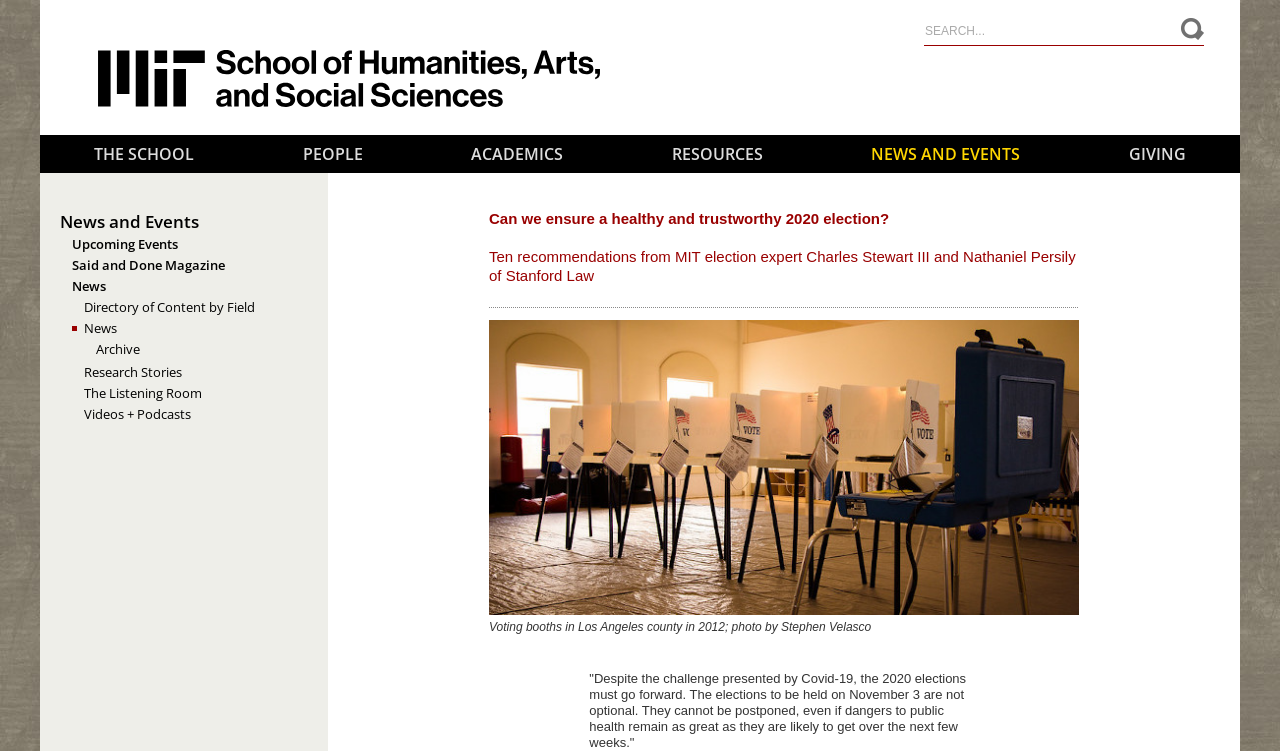What is the date of the election mentioned in the article?
Please provide a comprehensive answer based on the details in the screenshot.

I found the answer by reading the static text which mentions 'The elections to be held on November 3 are not optional', indicating that the date of the election is November 3.